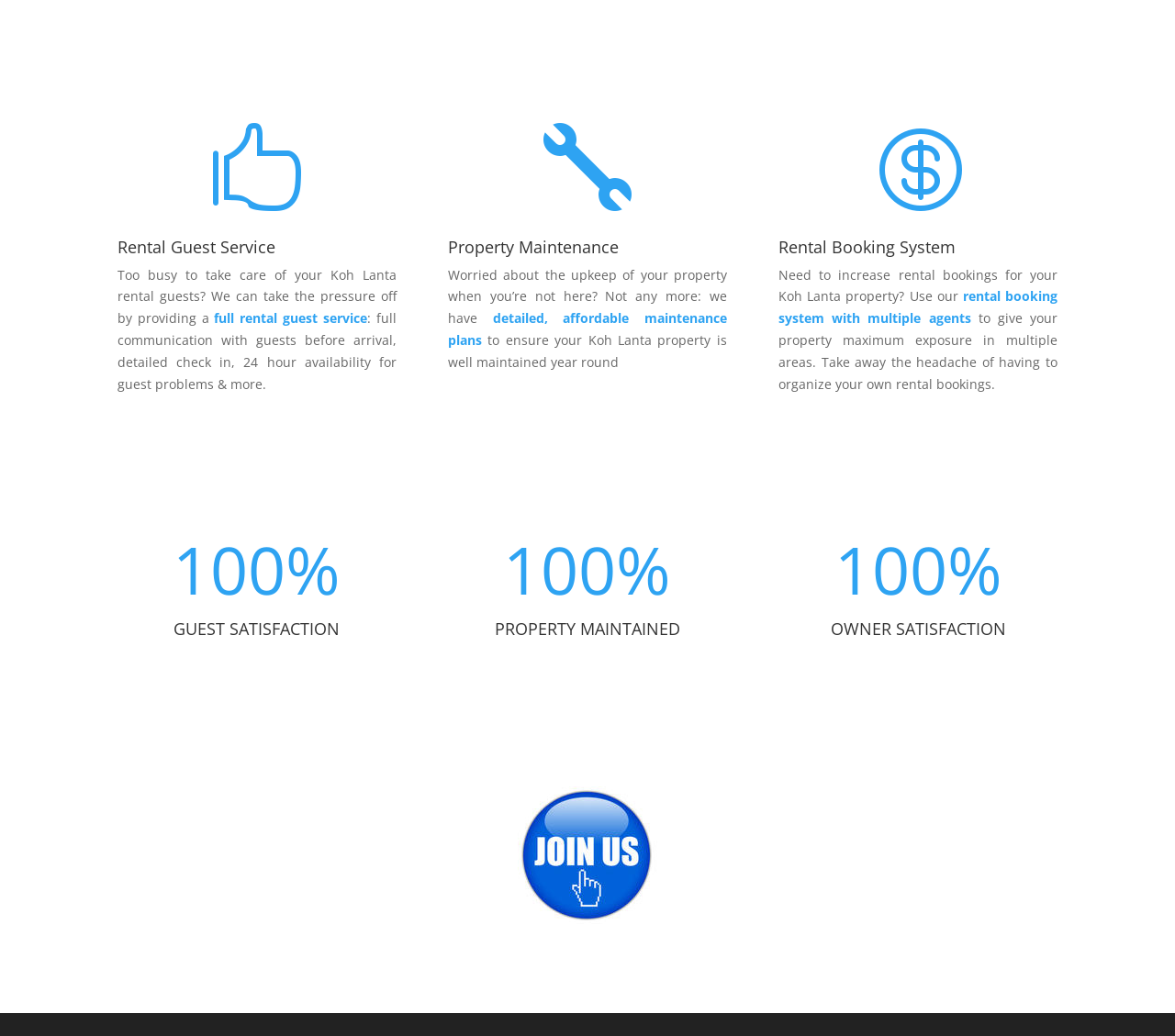Predict the bounding box of the UI element based on the description: "Melatonin Supplements Yes or No?". The coordinates should be four float numbers between 0 and 1, formatted as [left, top, right, bottom].

None